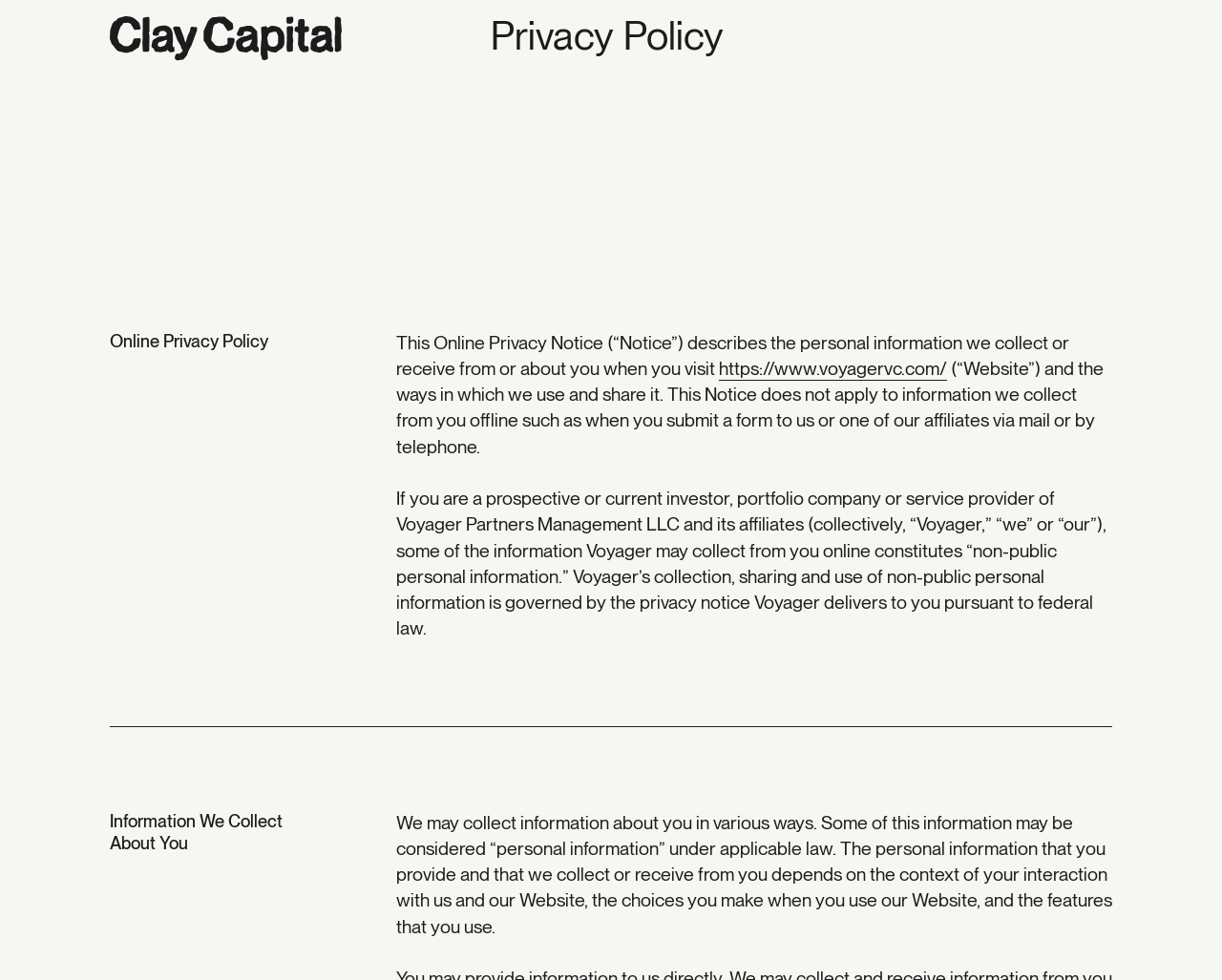Provide an in-depth caption for the elements present on the webpage.

The webpage is about the Privacy Policy of Voyager Partners Management LLC and its affiliates. At the top-left corner, there is a link. Below it, there is a heading that reads "Privacy Policy". 

Under the "Privacy Policy" heading, there is a subheading "Online Privacy Policy" located at the top-left section of the page. Below this subheading, there is a paragraph of text that describes the purpose of the Online Privacy Notice, which is to explain how personal information is collected, used, and shared when visiting the Website. 

Within this paragraph, there is a link to the Website, located at the right side of the text. The paragraph continues below the link, explaining that the Notice does not apply to information collected offline.

Below this paragraph, there is another paragraph of text that explains how Voyager collects, shares, and uses non-public personal information from prospective or current investors, portfolio companies, or service providers.

Further down the page, there is a heading "Information We Collect About You" located at the top-left section. Below this heading, there is a paragraph of text that explains how Voyager collects information about users in various ways, including personal information, depending on the context of interaction with the Website and the features used.